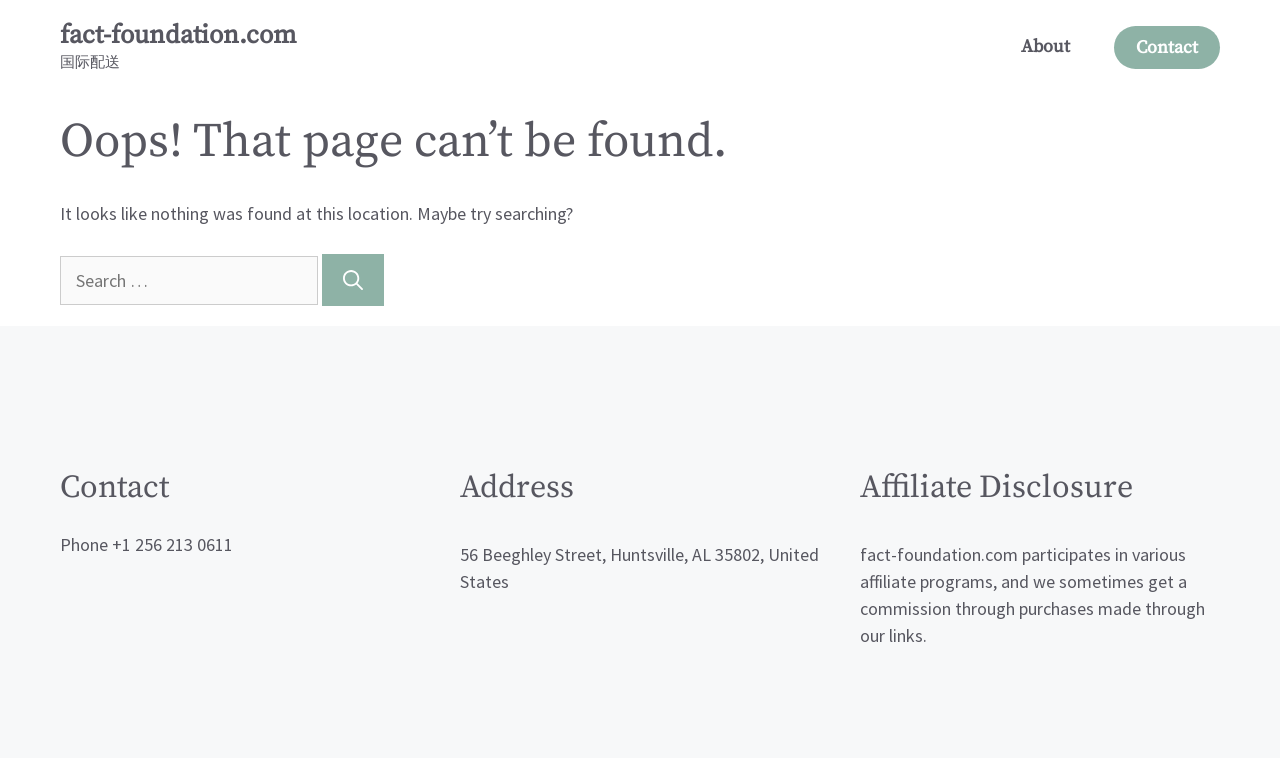Please answer the following question as detailed as possible based on the image: 
What is the name of the website?

I found the website name by looking at the banner element at the top of the page, which contains a link with the text 'fact-foundation.com'.